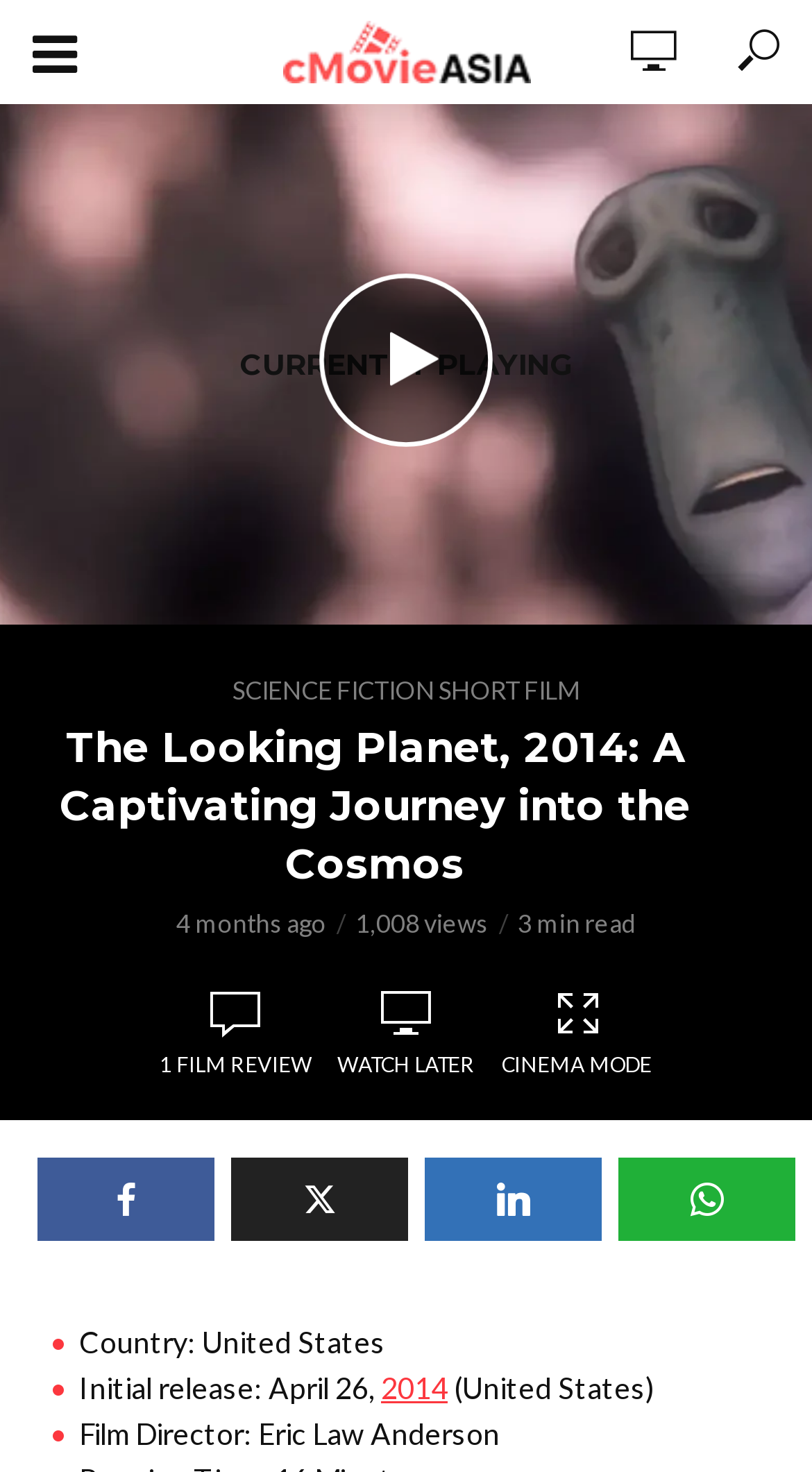Find the bounding box coordinates for the element that must be clicked to complete the instruction: "View May 2021". The coordinates should be four float numbers between 0 and 1, indicated as [left, top, right, bottom].

None